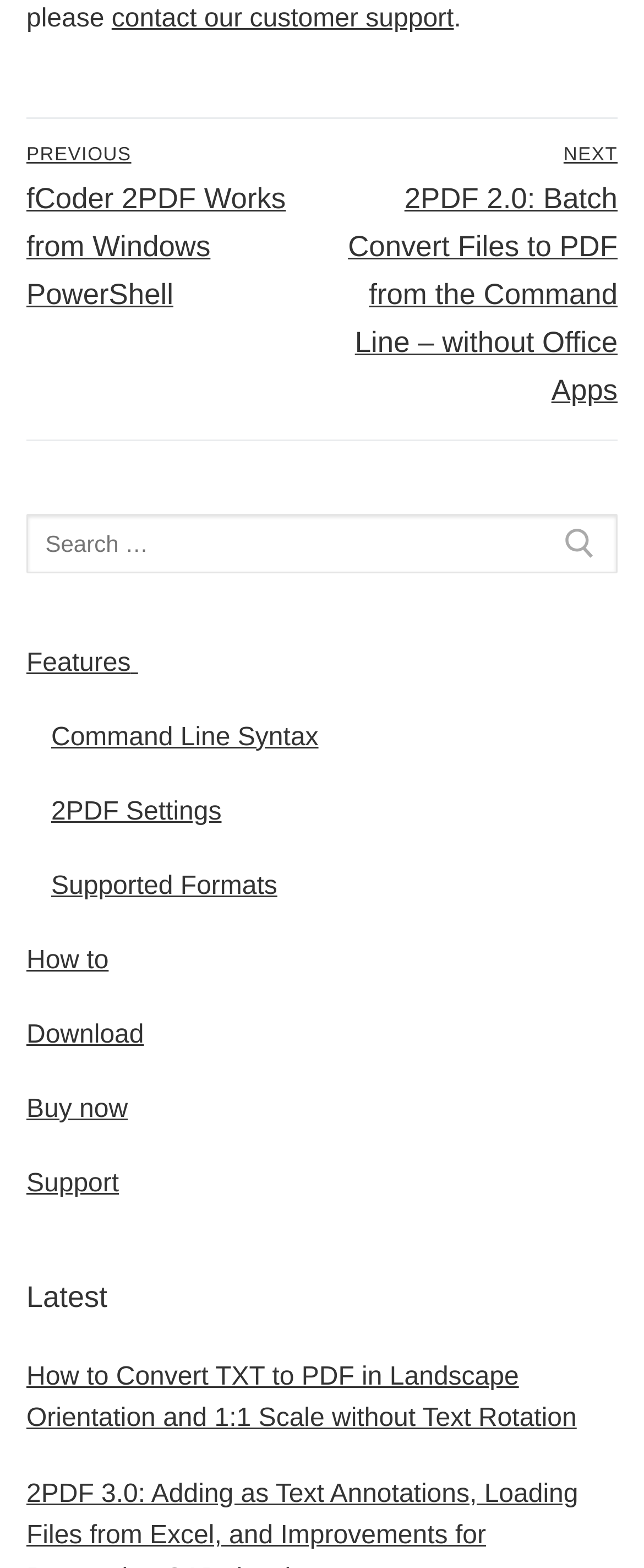Determine the bounding box coordinates of the UI element described below. Use the format (top-left x, top-left y, bottom-right x, bottom-right y) with floating point numbers between 0 and 1: contact our customer support

[0.173, 0.004, 0.705, 0.021]